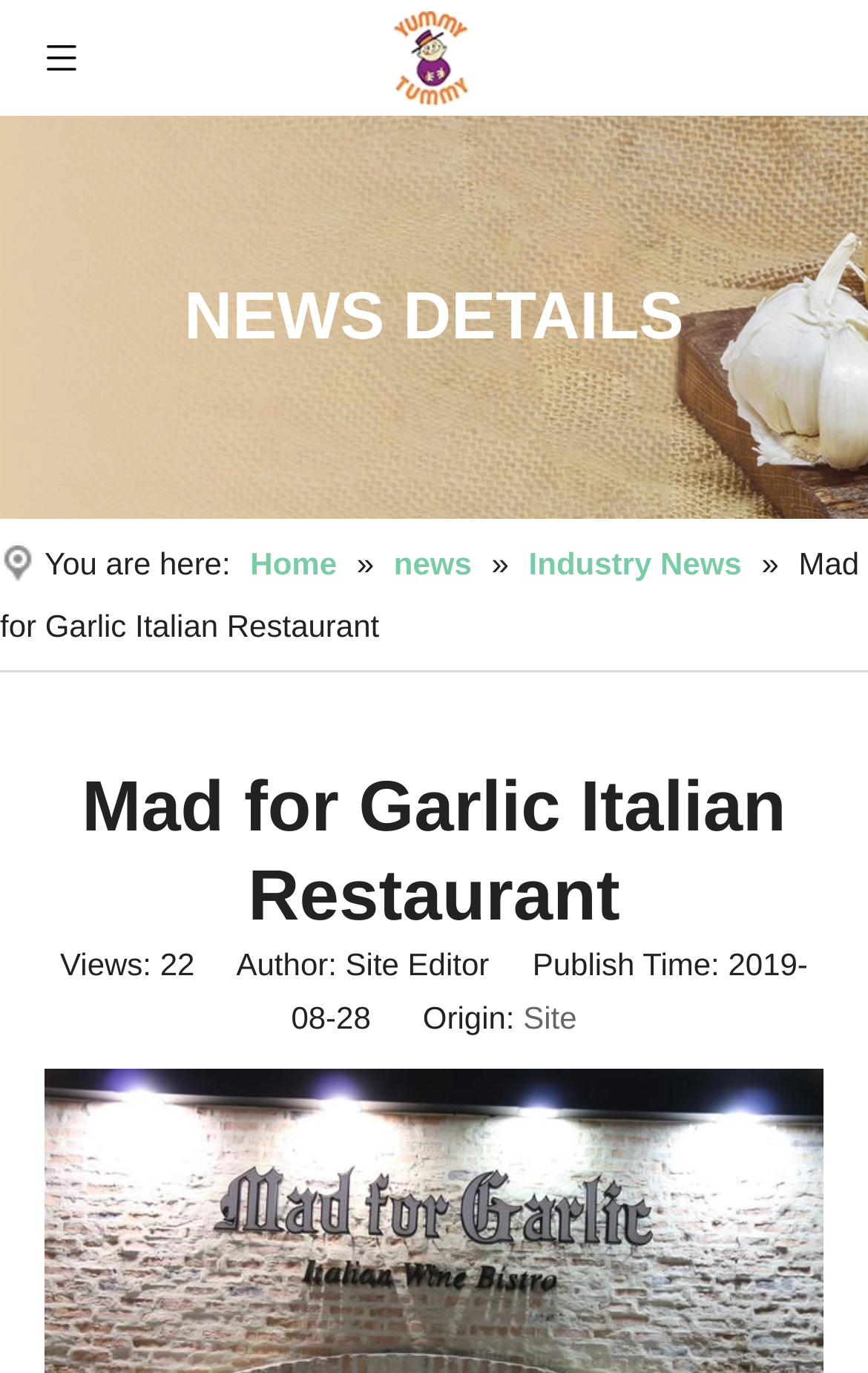Determine the main heading text of the webpage.

Mad for Garlic Italian Restaurant